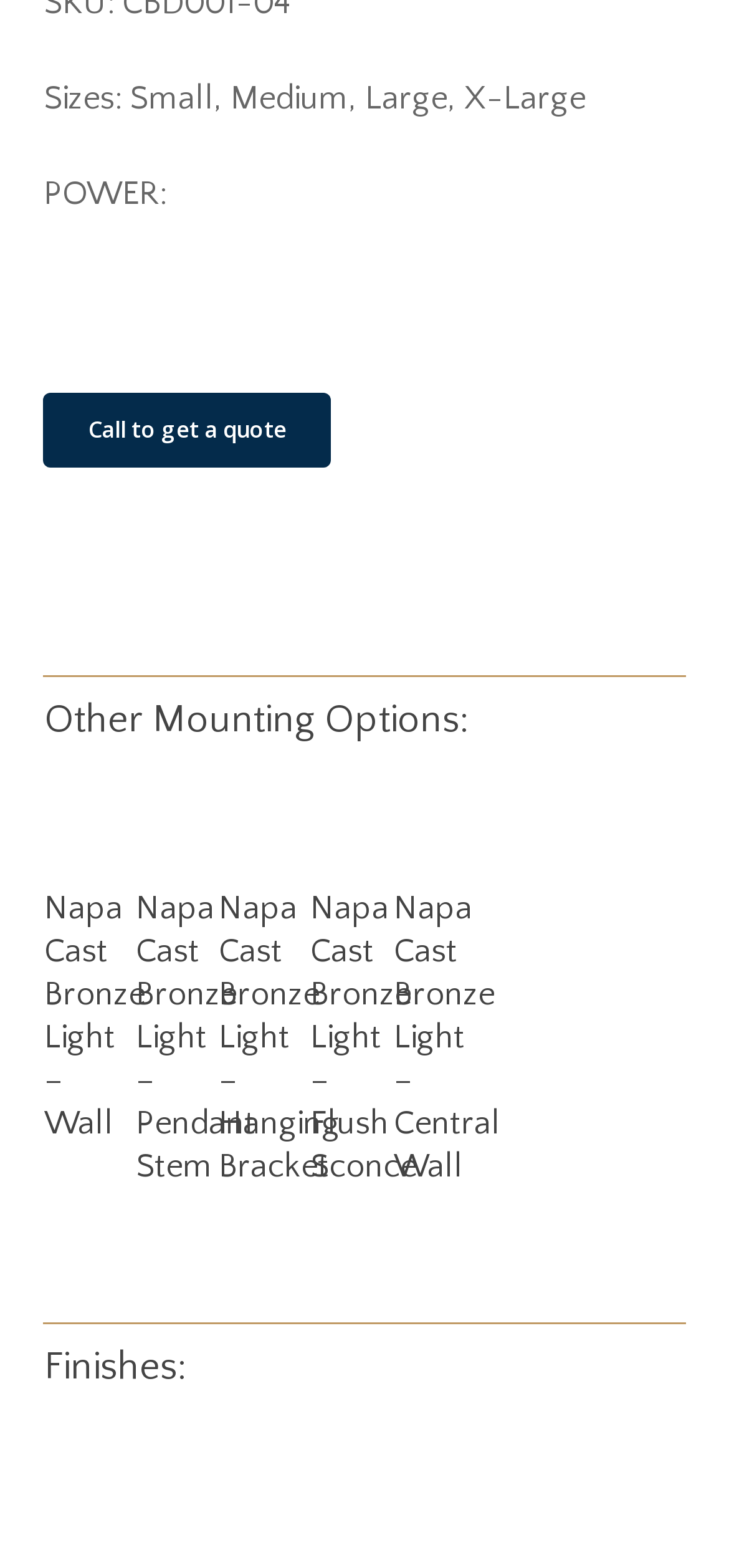Use a single word or phrase to answer the question:
What is the purpose of the 'Call to get a quote' link?

To get a quote